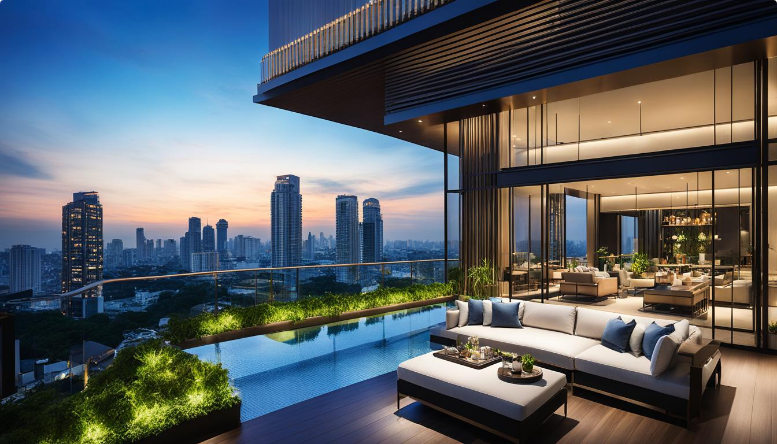Give an in-depth description of what is happening in the image.

This stunning image showcases a luxurious balcony at Villa Asoke Condominium in Bangkok, offering an exquisite view of the vibrant city skyline during twilight. The beautifully designed space features elegant outdoor furniture, complete with plush cushions for comfort. A chic coffee table adorned with decorative elements invites relaxation, while the infinity pool reflects the captivating hues of the sunset. Surrounding greenery enhances the serene atmosphere, providing a perfect escape in the heart of the metropolis. The meticulously designed interiors are visible through the expansive glass windows, hinting at the sophisticated lifestyle that awaits residents in this prestigious condominium.